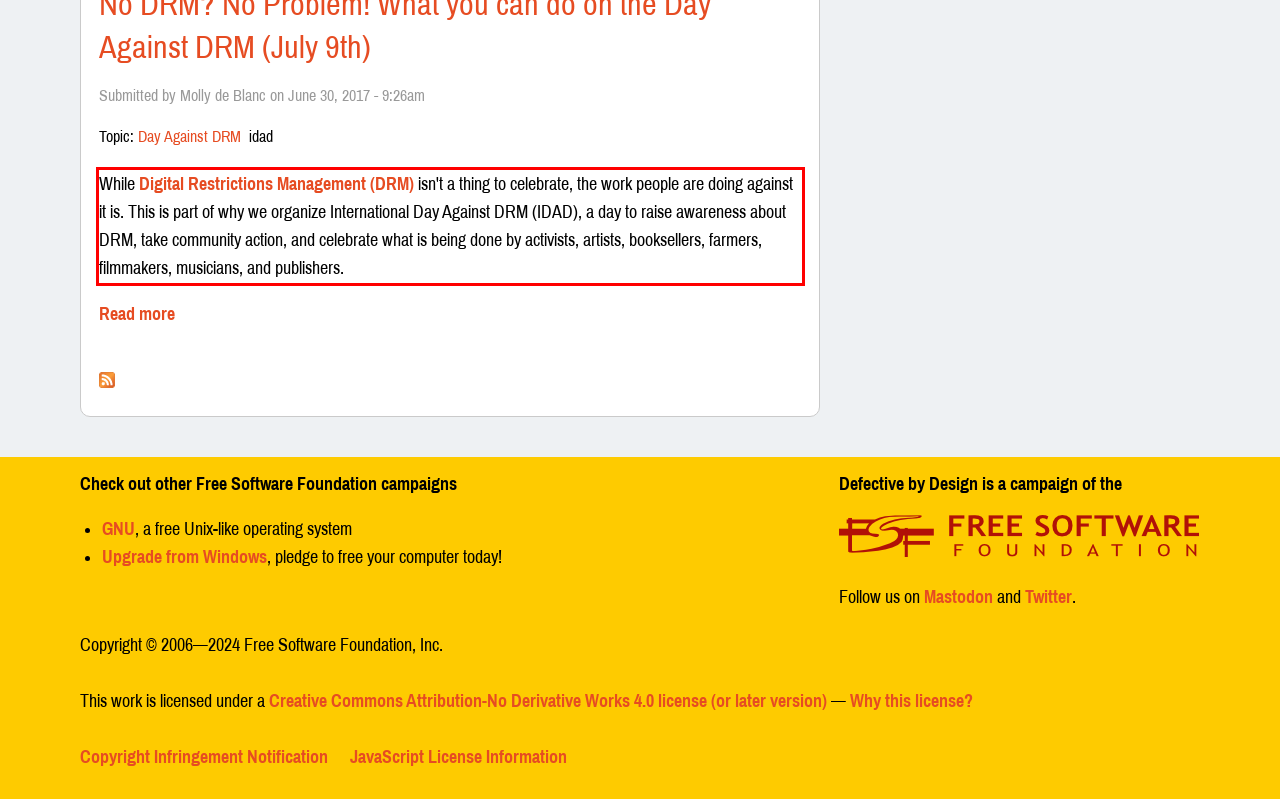Please perform OCR on the text within the red rectangle in the webpage screenshot and return the text content.

While Digital Restrictions Management (DRM) isn't a thing to celebrate, the work people are doing against it is. This is part of why we organize International Day Against DRM (IDAD), a day to raise awareness about DRM, take community action, and celebrate what is being done by activists, artists, booksellers, farmers, filmmakers, musicians, and publishers.